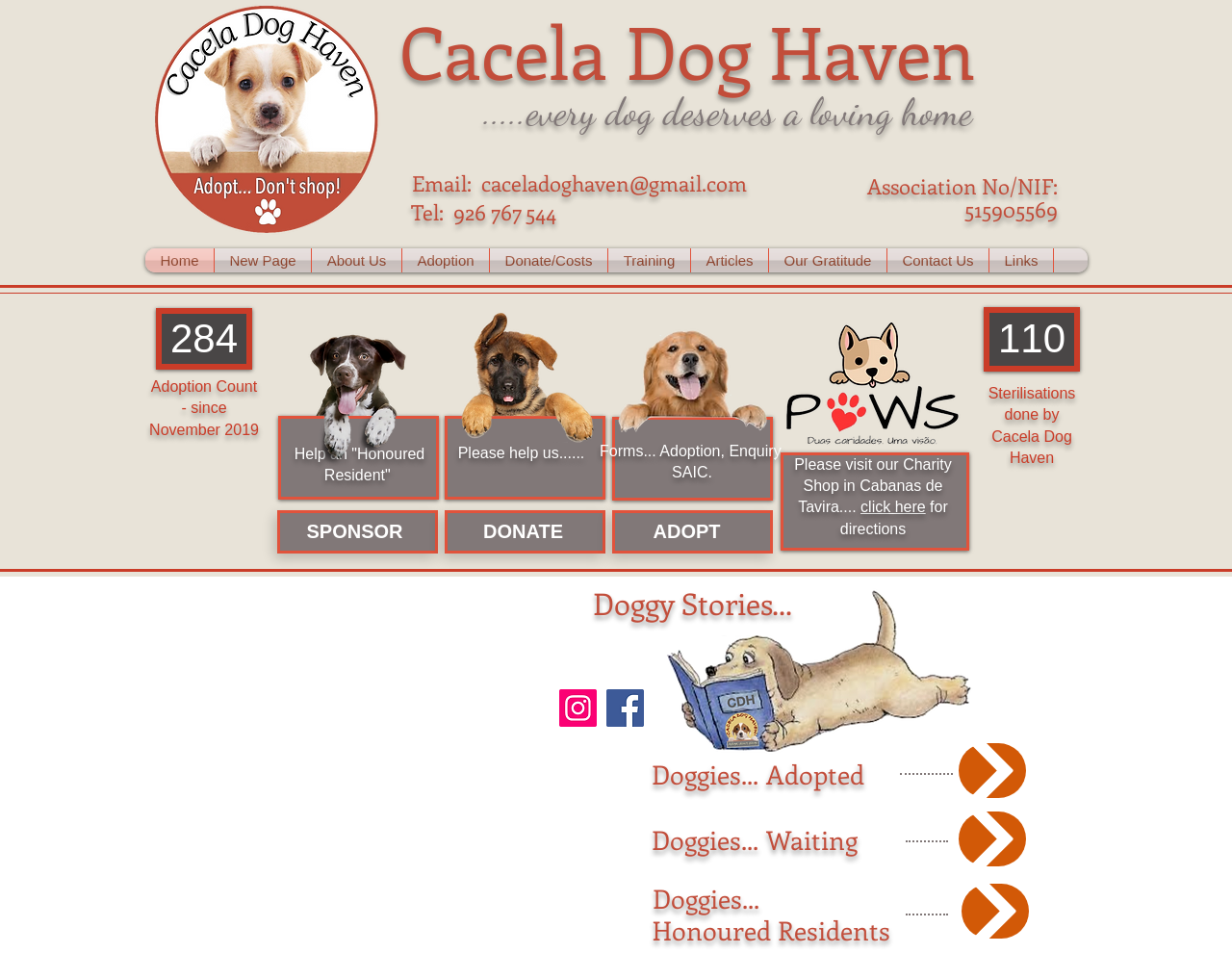Please determine the bounding box coordinates of the clickable area required to carry out the following instruction: "Click the 'Home' link". The coordinates must be four float numbers between 0 and 1, represented as [left, top, right, bottom].

[0.118, 0.254, 0.173, 0.278]